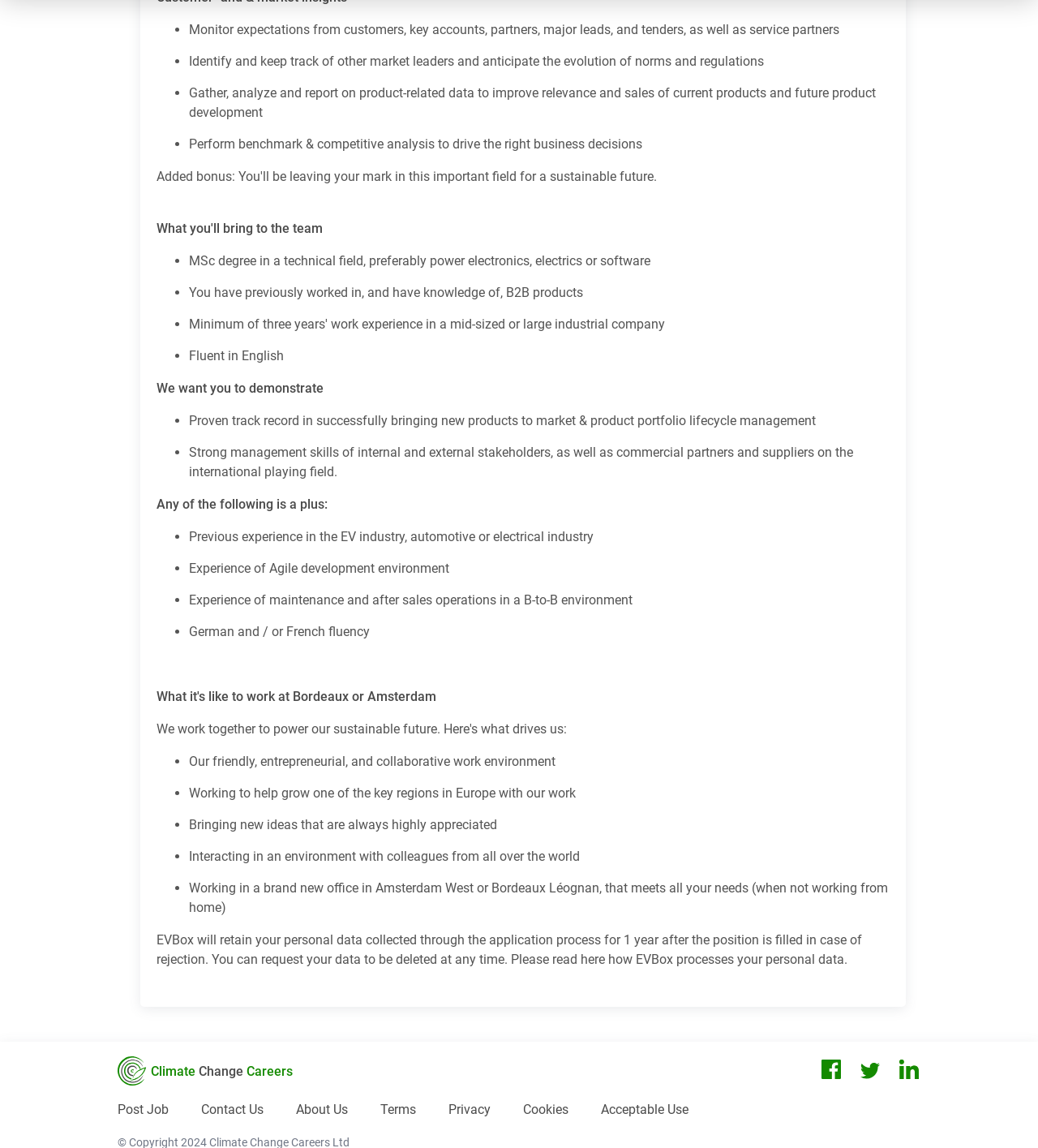How long will the company retain personal data collected through the application process? Analyze the screenshot and reply with just one word or a short phrase.

1 year